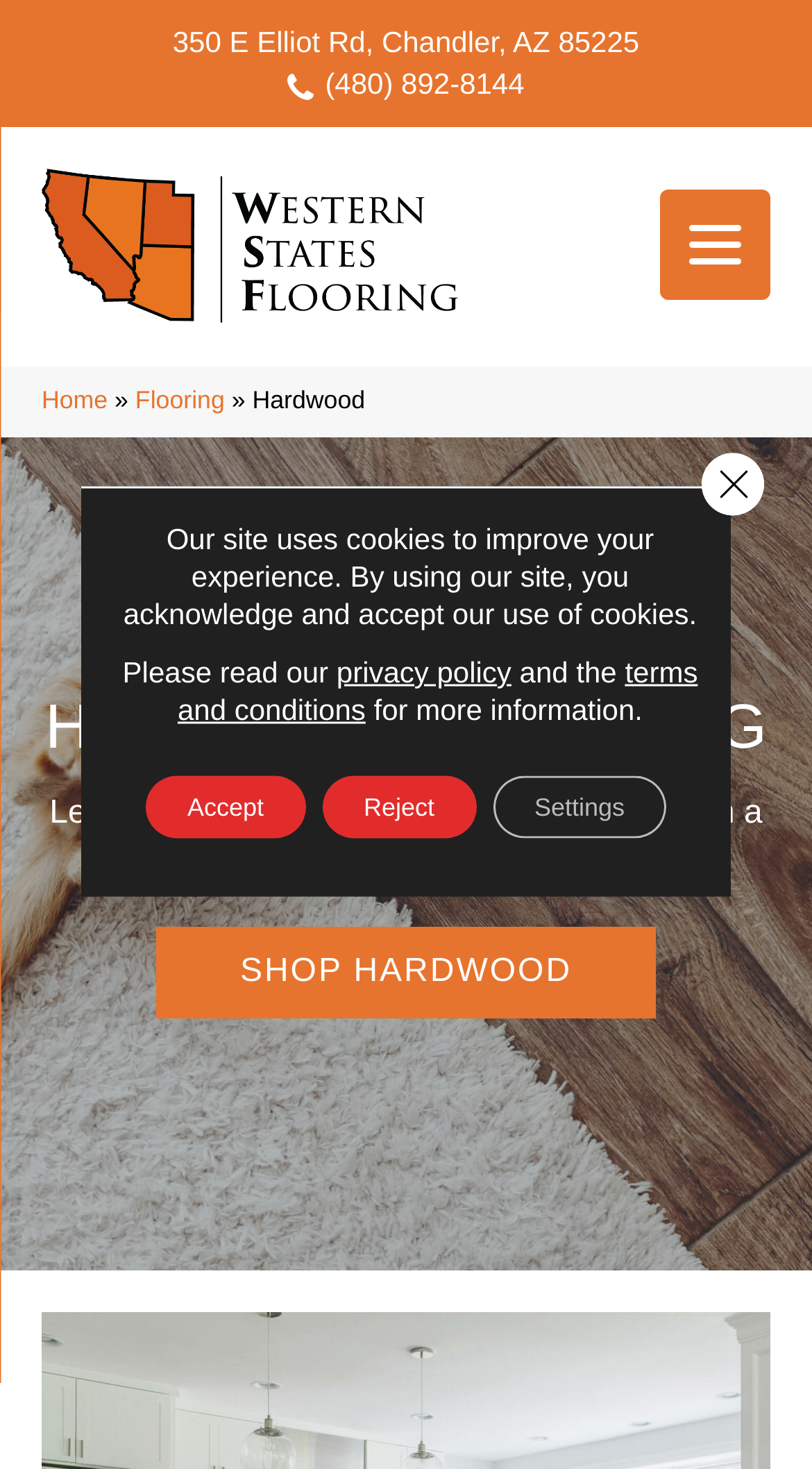Highlight the bounding box coordinates of the element that should be clicked to carry out the following instruction: "Shop for Hardwood Flooring". The coordinates must be given as four float numbers ranging from 0 to 1, i.e., [left, top, right, bottom].

[0.193, 0.631, 0.807, 0.693]